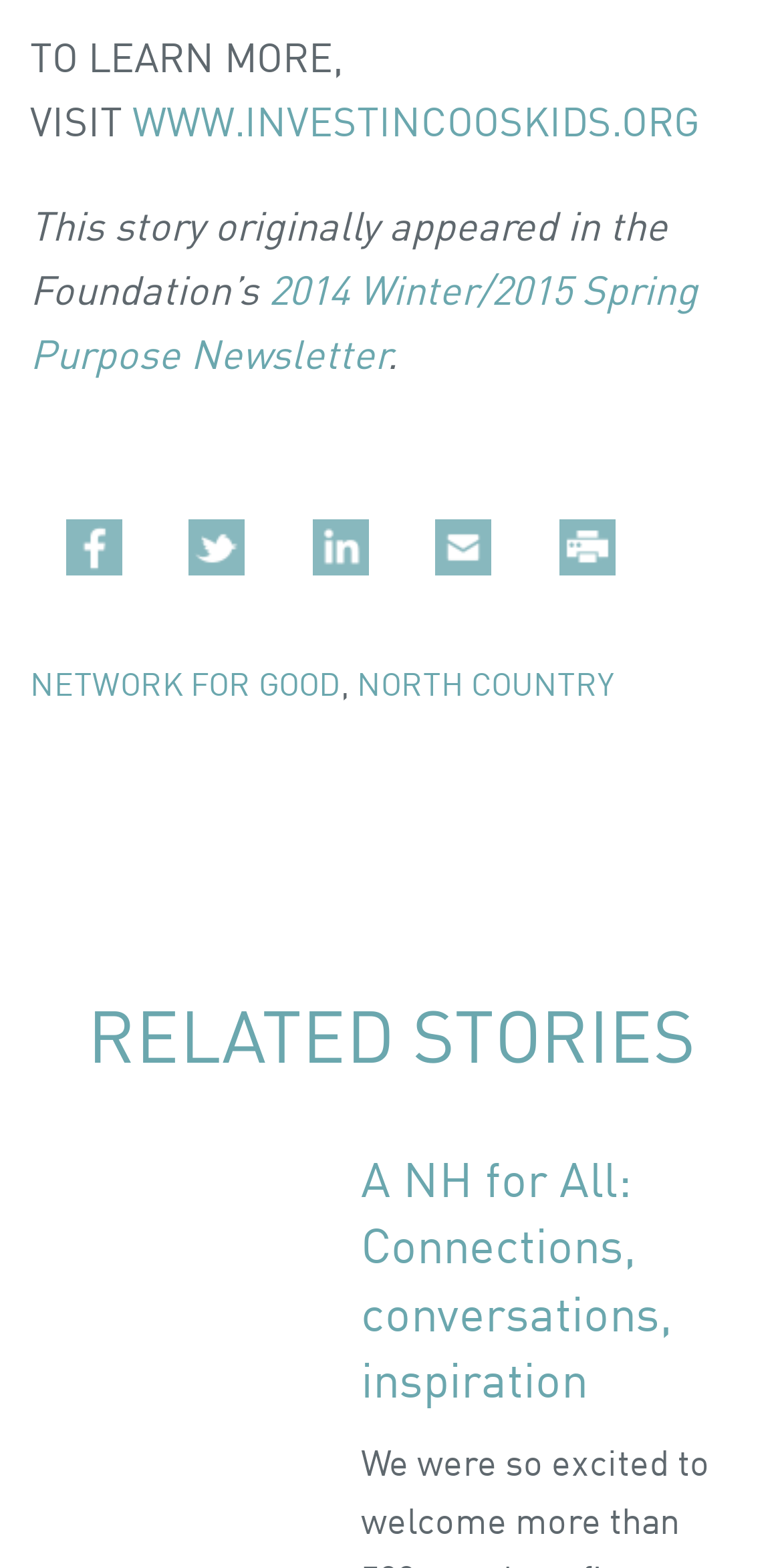With reference to the screenshot, provide a detailed response to the question below:
How many social media links are there?

I counted the number of social media links by looking at the links with images, which are Facebook, Twitter, LinkedIn, and email.